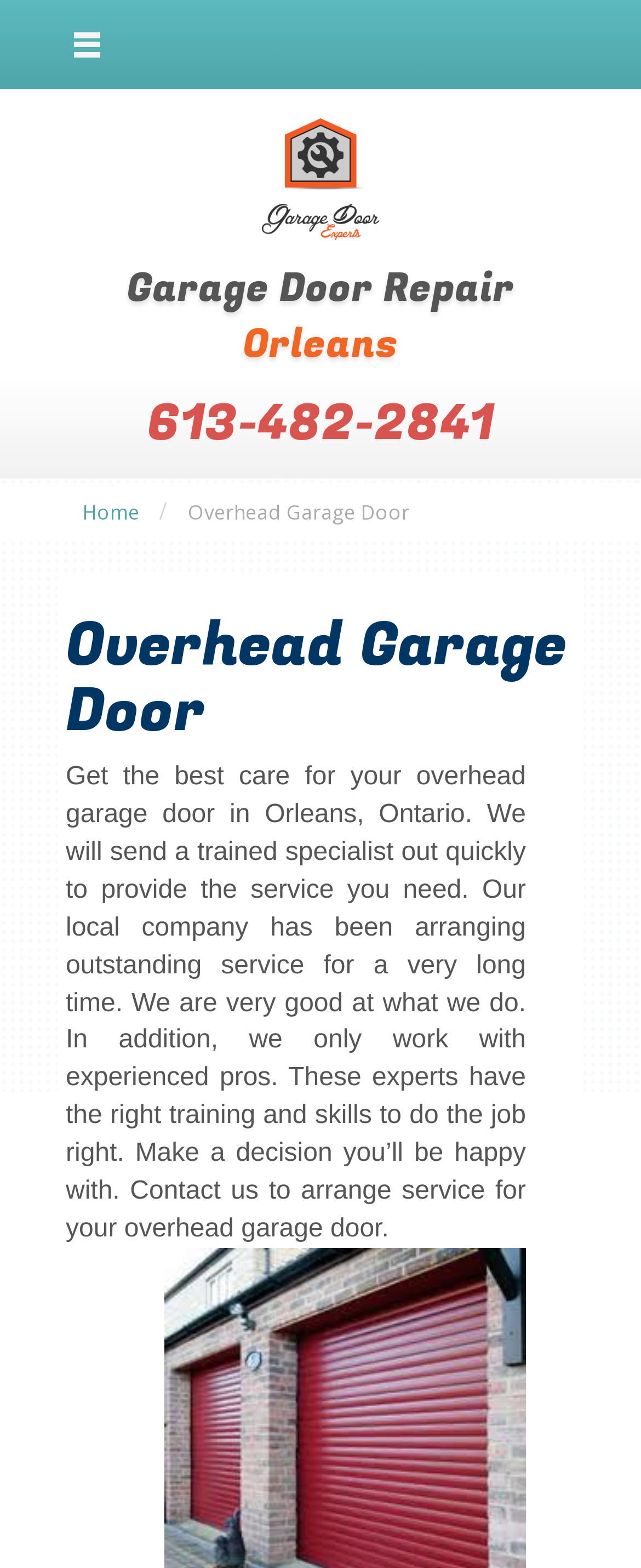Elaborate on the information and visuals displayed on the webpage.

The webpage appears to be a service page for overhead garage door repair and maintenance in Orleans, Ontario. At the top, there is a prominent link with a phone number "613-482-2841" and a brief text "Overhead Garage Door" next to it. Below this, there is a heading that reads "Overhead Garage Door" in a larger font size.

To the left of the phone number, there is a link with the text "Home". On the right side, there is a link with the text "garage door repair orleans" accompanied by an image with the same description. Below this image, there are two lines of text: "Garage Door Repair" and "Orleans".

The main content of the page is a paragraph of text that describes the service provided by the company. It explains that they will send a trained specialist to provide service for overhead garage doors in Orleans, Ontario, and that they have been providing outstanding service for a long time with experienced professionals.

At the very top of the page, there is a small link with a symbol "Ƹ" that seems to be a logo or an icon.